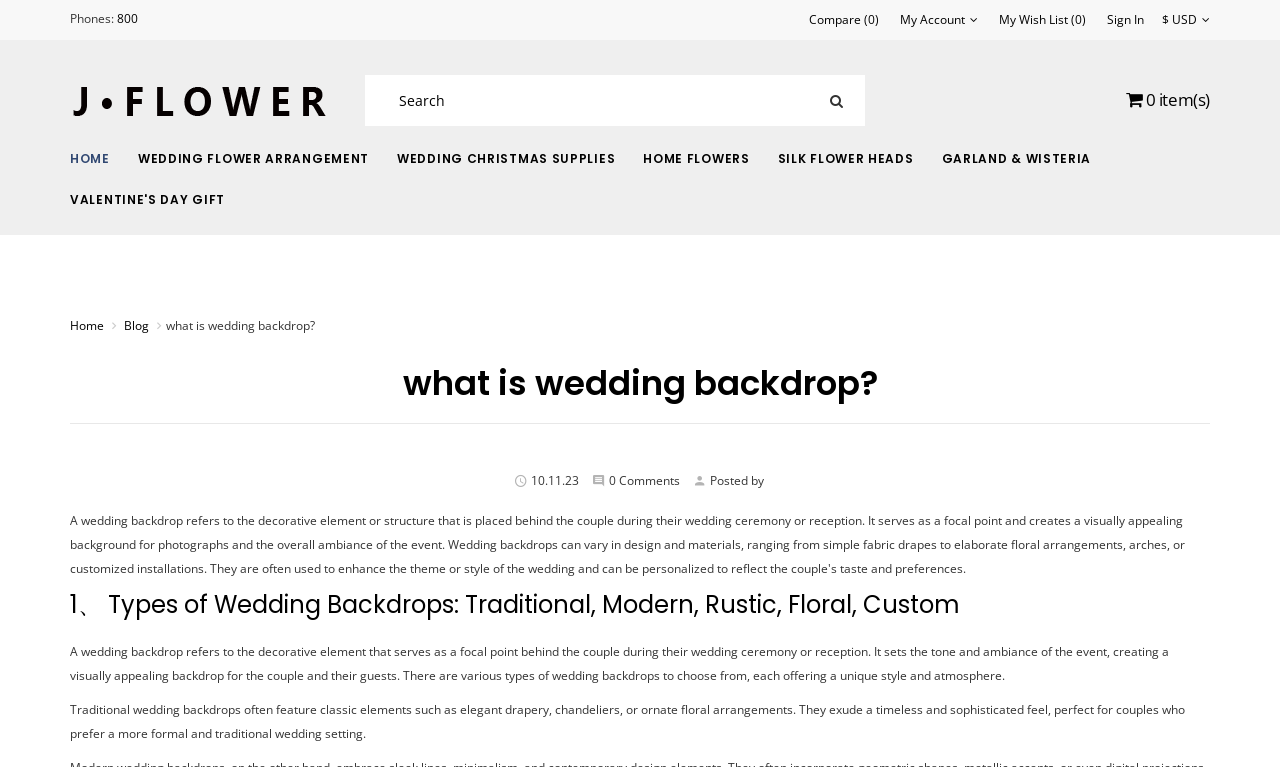Specify the bounding box coordinates of the element's area that should be clicked to execute the given instruction: "Read the blog". The coordinates should be four float numbers between 0 and 1, i.e., [left, top, right, bottom].

[0.097, 0.409, 0.116, 0.44]